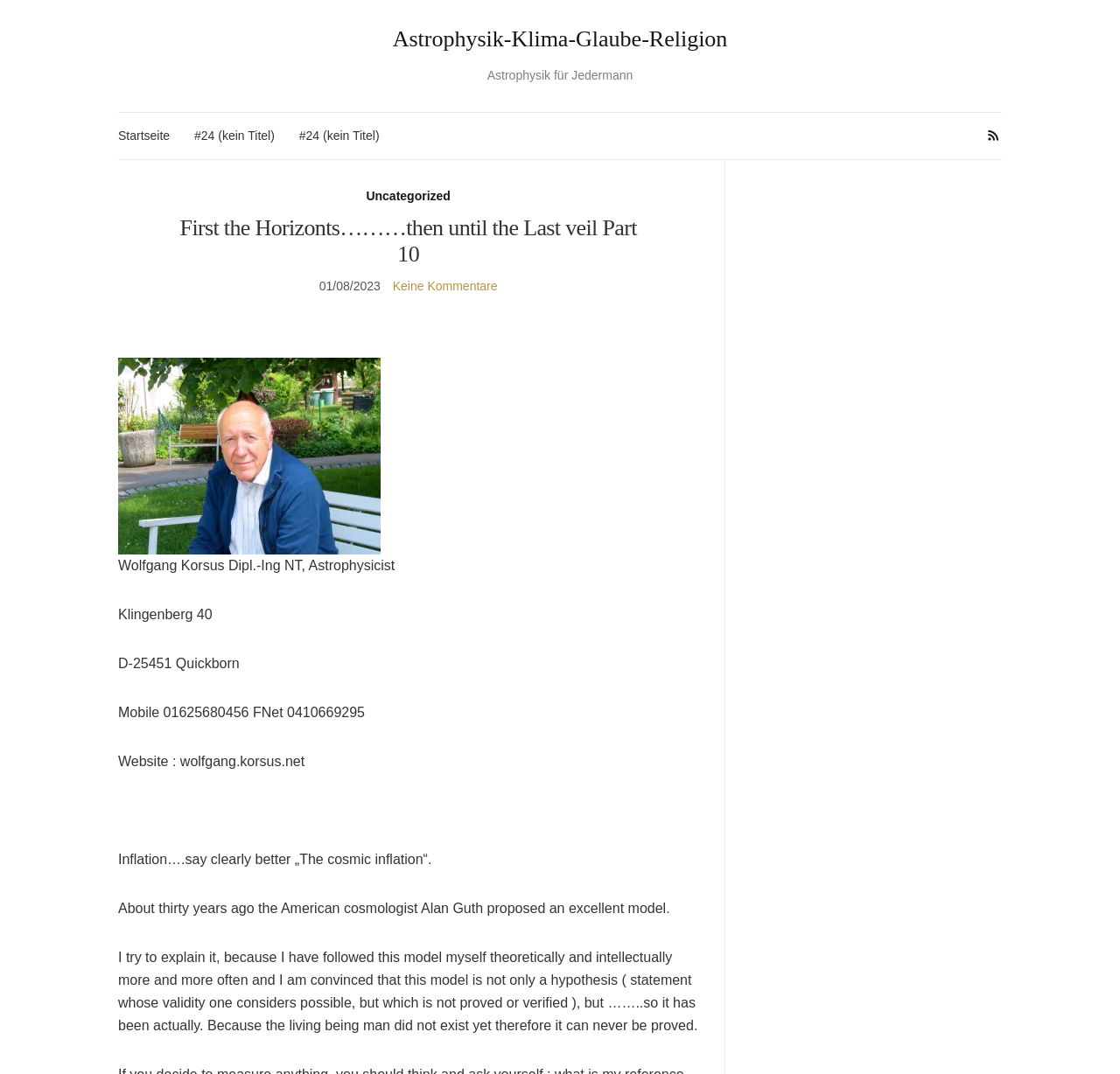What is the profession of Wolfgang Korsus?
Look at the screenshot and give a one-word or phrase answer.

Astrophysicist